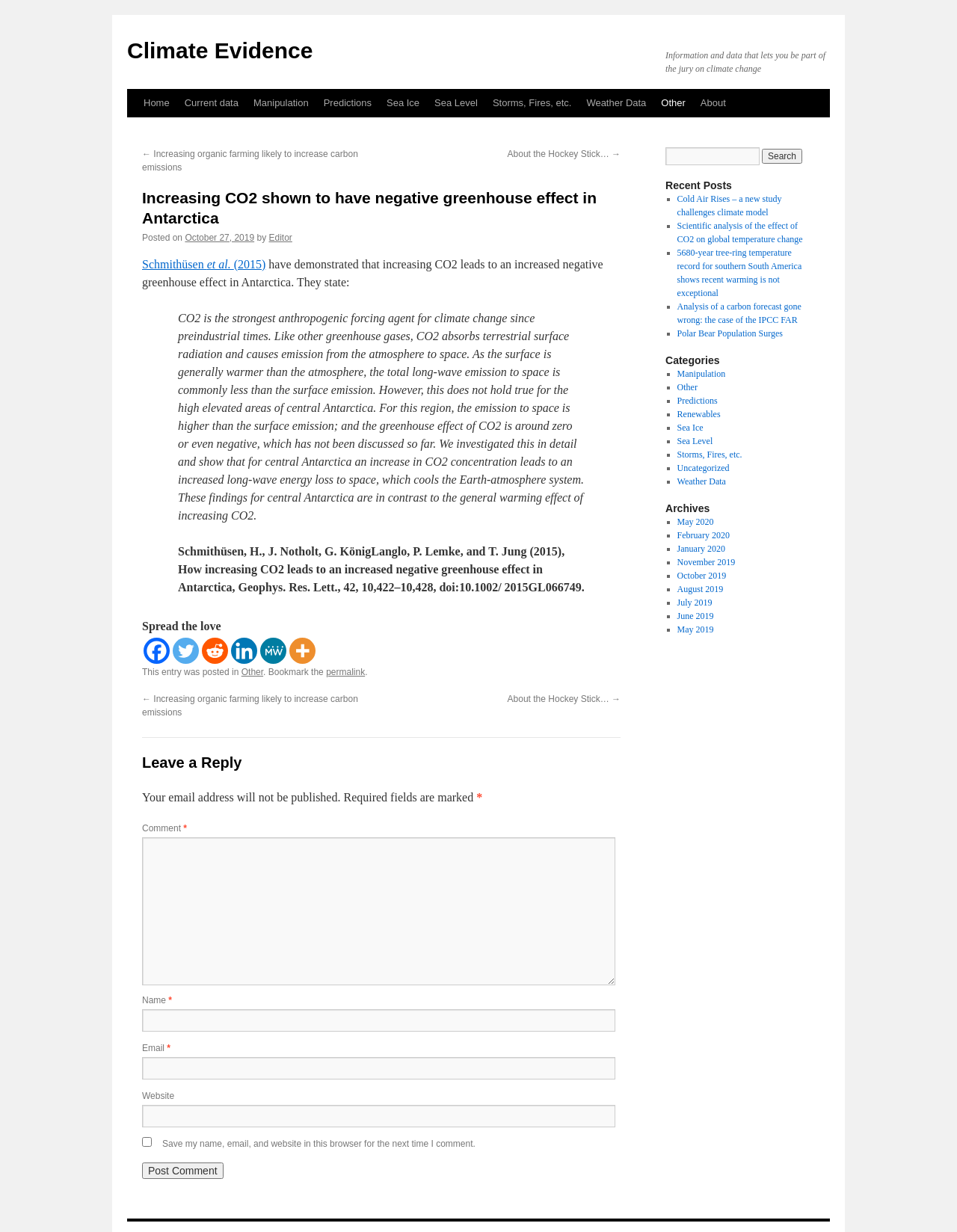Show the bounding box coordinates of the region that should be clicked to follow the instruction: "Search for something."

[0.695, 0.12, 0.794, 0.134]